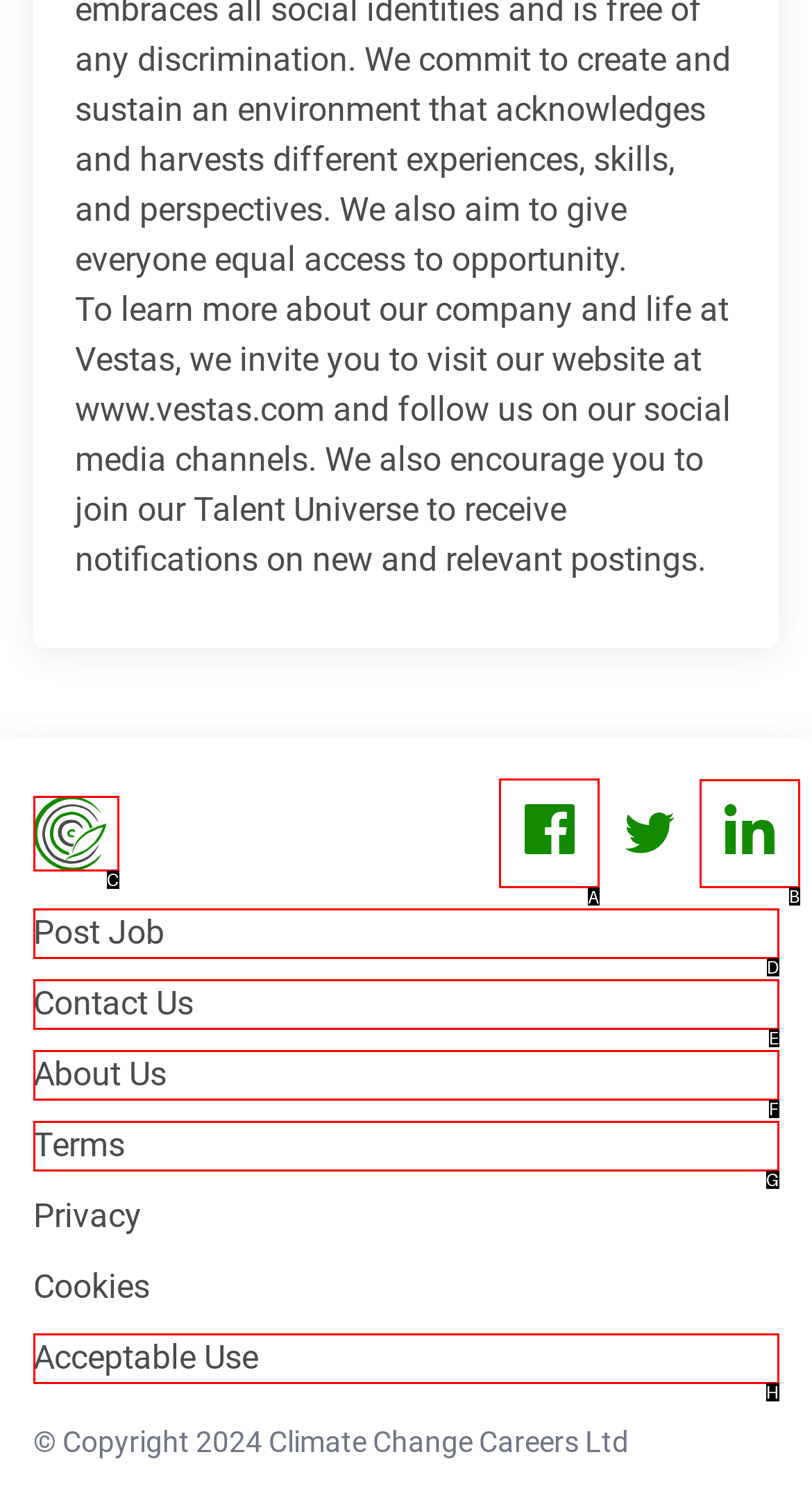Determine the letter of the UI element that will complete the task: follow on Facebook
Reply with the corresponding letter.

A